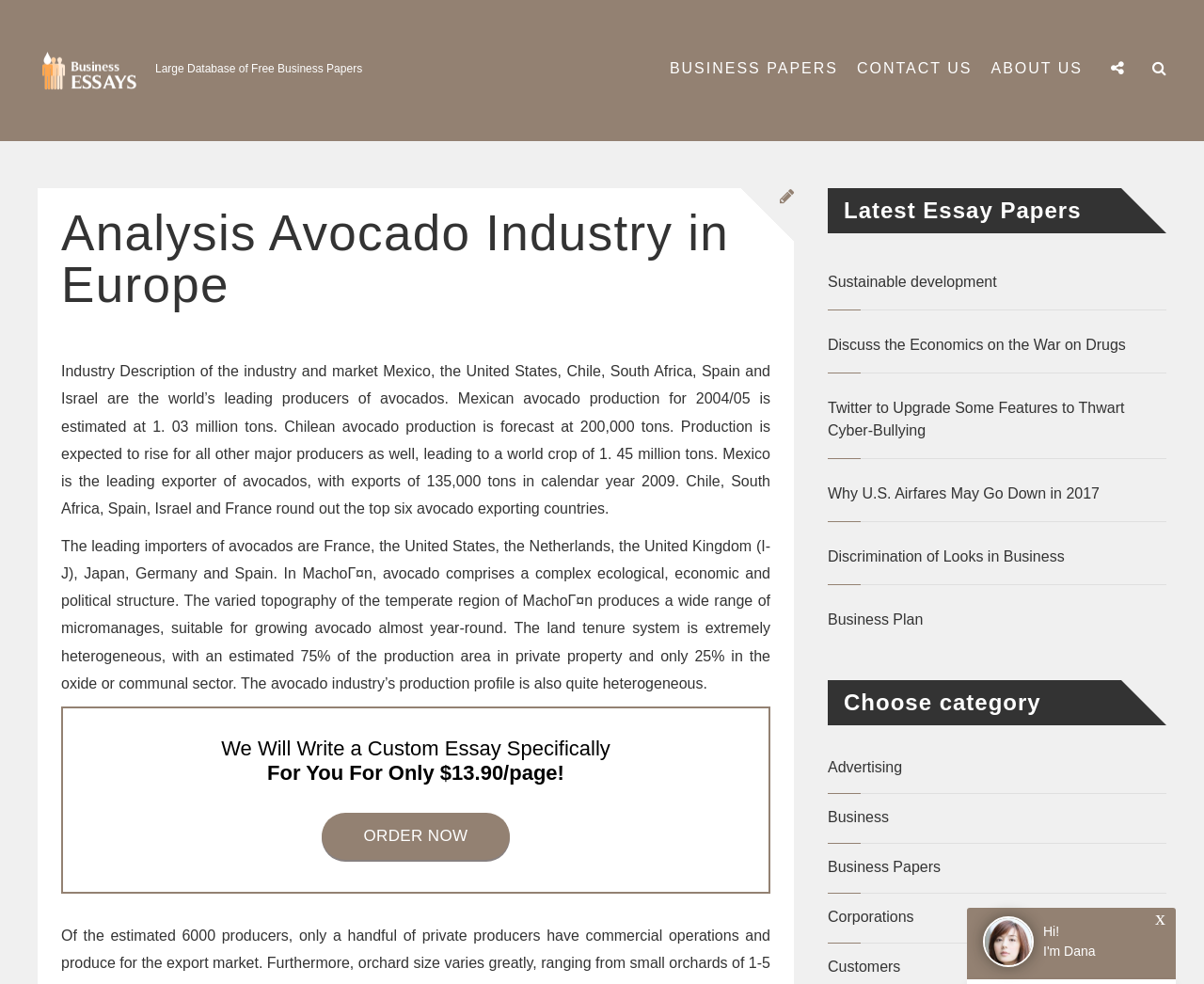What is the topic of the industry description?
Look at the webpage screenshot and answer the question with a detailed explanation.

I found the answer by reading the static text element that starts with 'Industry Description of the industry and market...' which mentions avocado production and exporting countries.